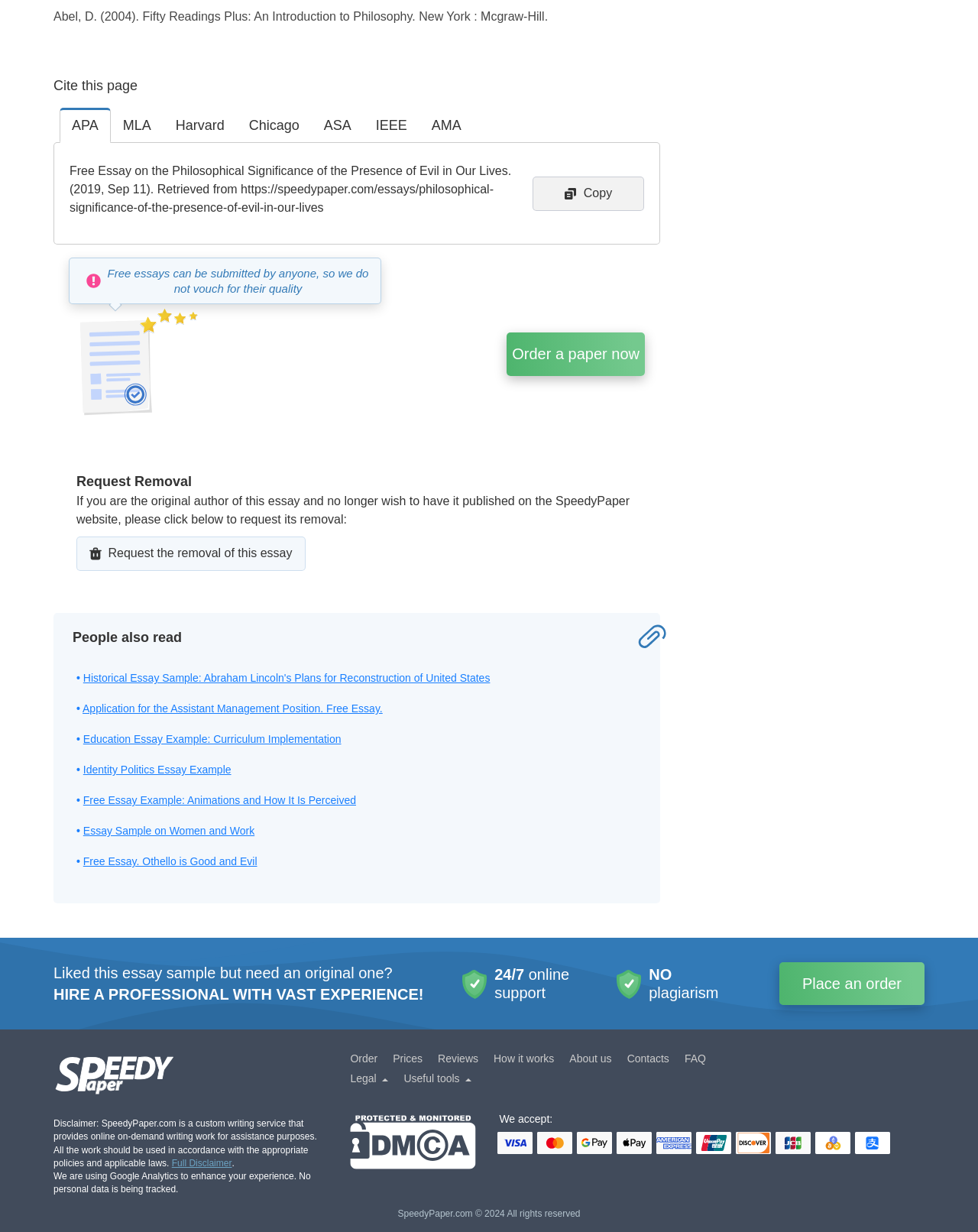What is the purpose of the 'Request Removal' button?
Look at the image and respond with a one-word or short phrase answer.

To request removal of the essay